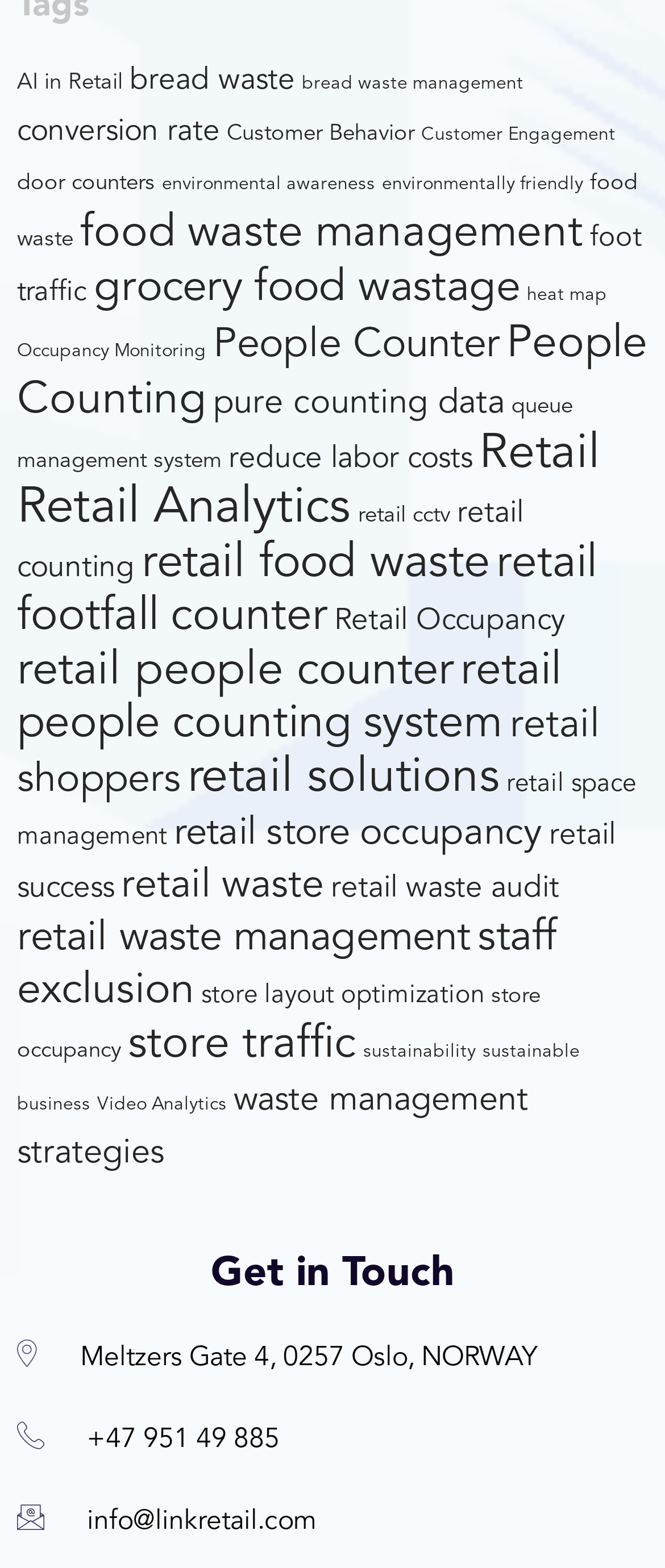Mark the bounding box of the element that matches the following description: "heat map".

[0.792, 0.182, 0.913, 0.194]